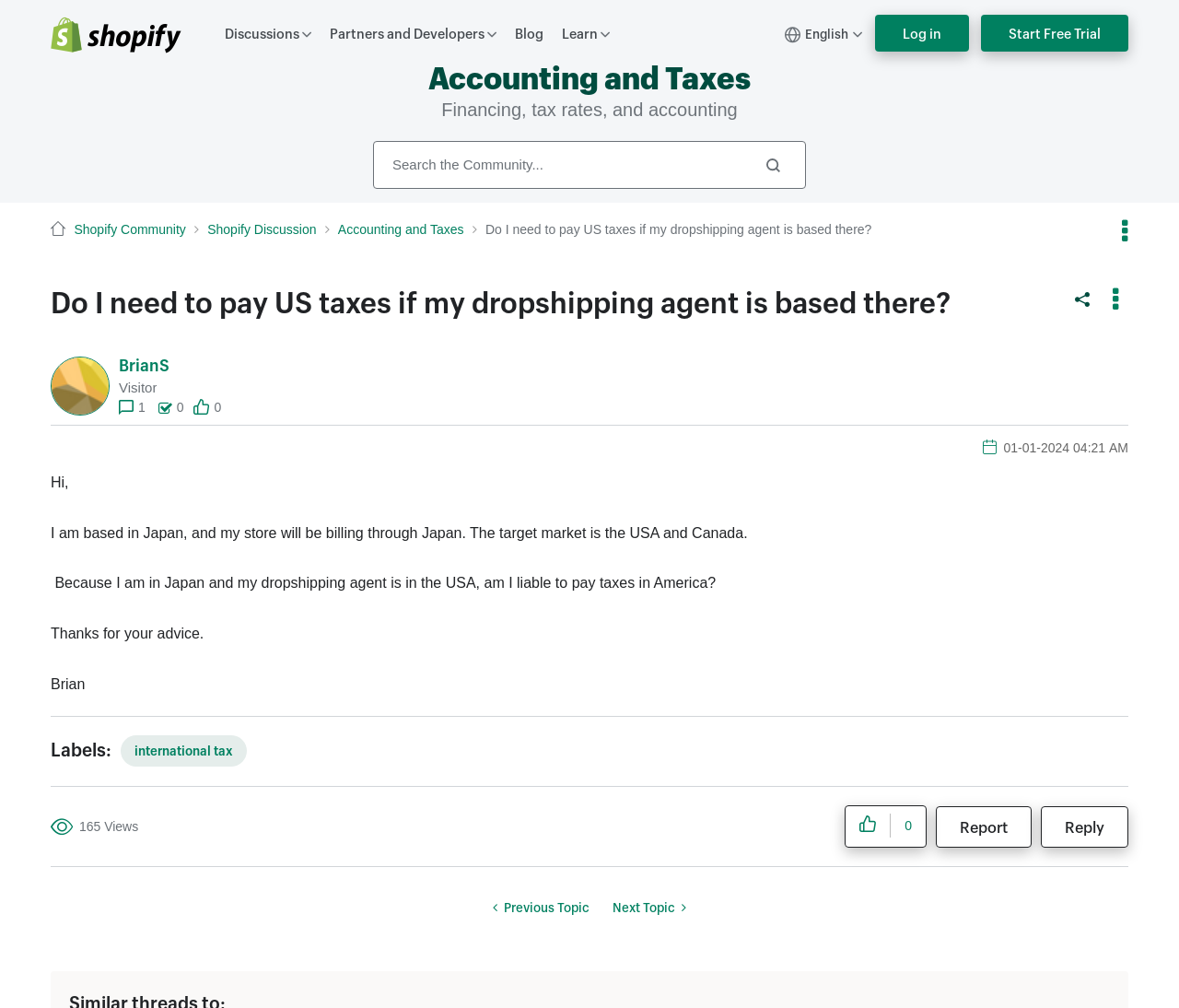Your task is to extract the text of the main heading from the webpage.

Do I need to pay US taxes if my dropshipping agent is based there?